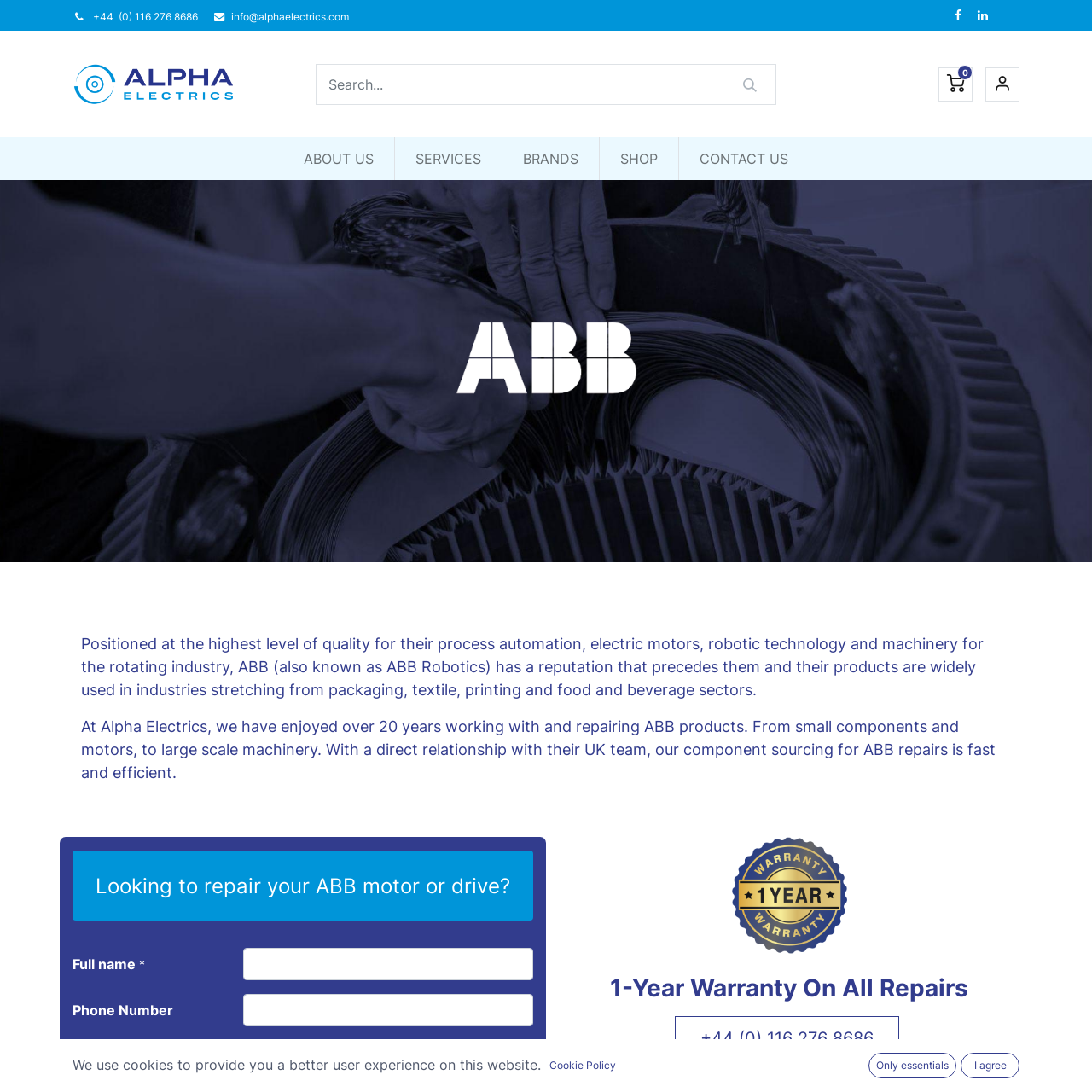Please provide the bounding box coordinates for the element that needs to be clicked to perform the instruction: "Check the 'Related Posts' section". The coordinates must consist of four float numbers between 0 and 1, formatted as [left, top, right, bottom].

None